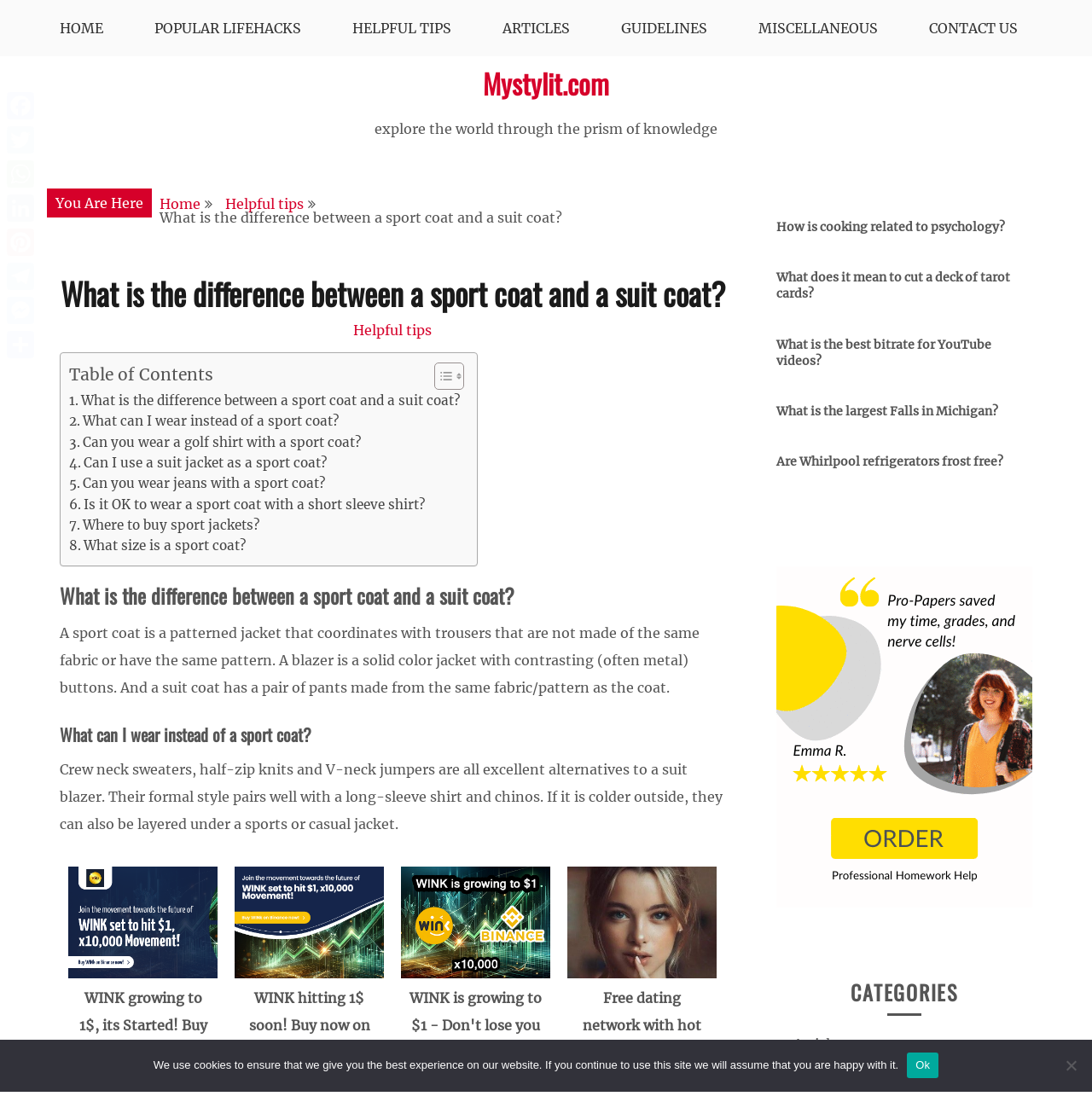Given the element description, predict the bounding box coordinates in the format (top-left x, top-left y, bottom-right x, bottom-right y). Make sure all values are between 0 and 1. Here is the element description: Diane Joyner

[0.711, 0.281, 0.742, 0.315]